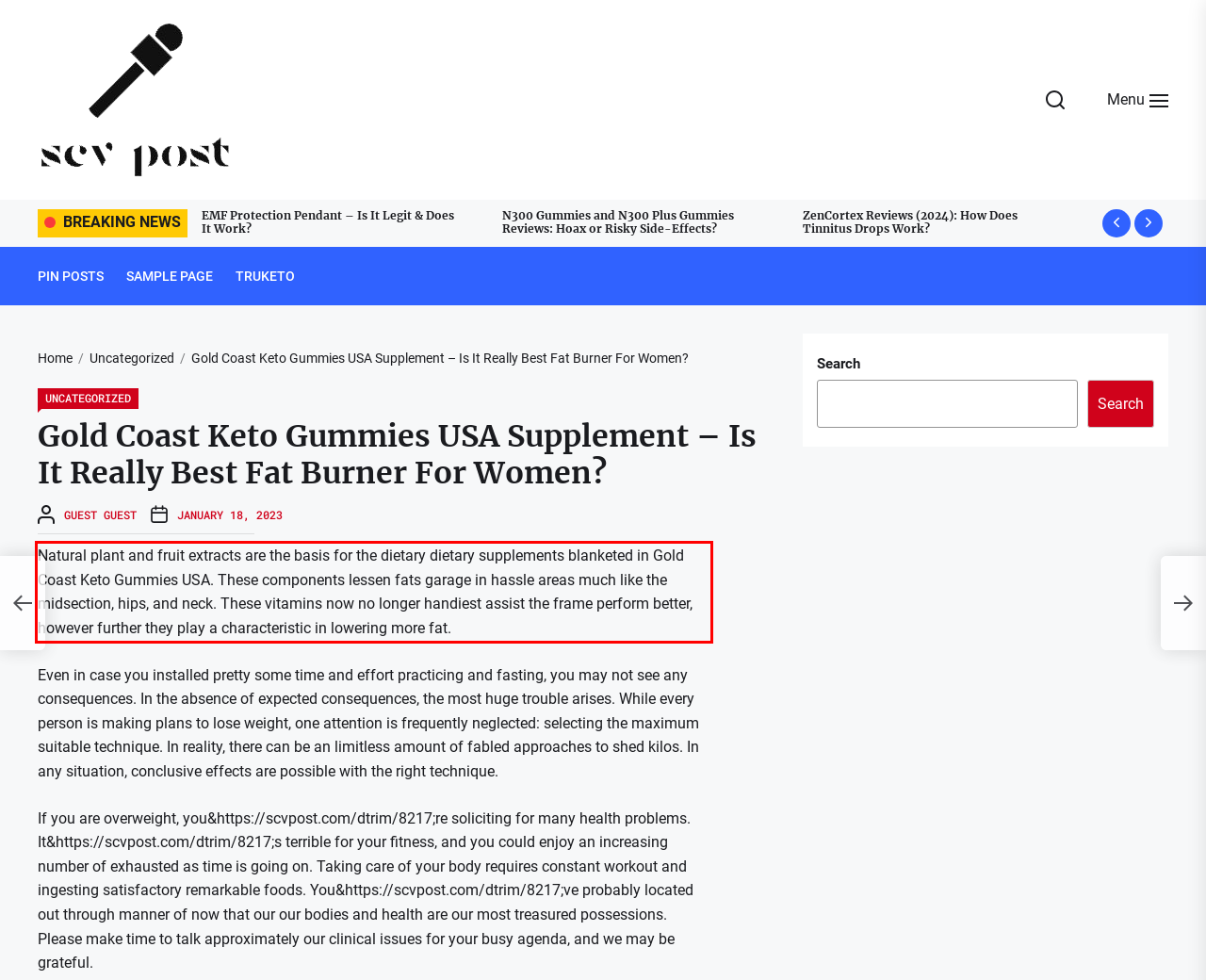You are presented with a webpage screenshot featuring a red bounding box. Perform OCR on the text inside the red bounding box and extract the content.

Natural plant and fruit extracts are the basis for the dietary dietary supplements blanketed in Gold Coast Keto Gummies USA. These components lessen fats garage in hassle areas much like the midsection, hips, and neck. These vitamins now no longer handiest assist the frame perform better, however further they play a characteristic in lowering more fat.